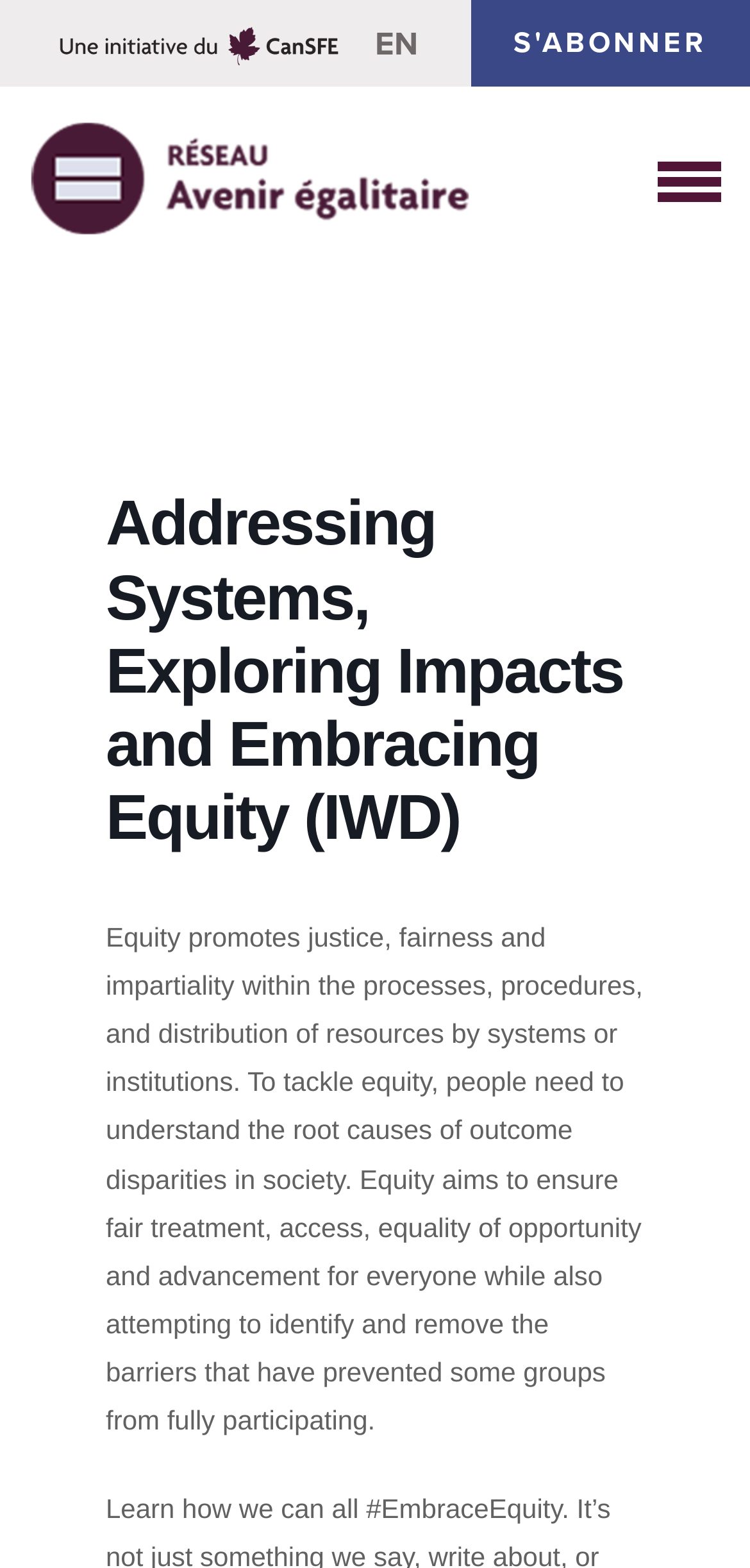Locate the UI element described by aria-label="Toggle navigation" in the provided webpage screenshot. Return the bounding box coordinates in the format (top-left x, top-left y, bottom-right x, bottom-right y), ensuring all values are between 0 and 1.

[0.877, 0.103, 0.962, 0.129]